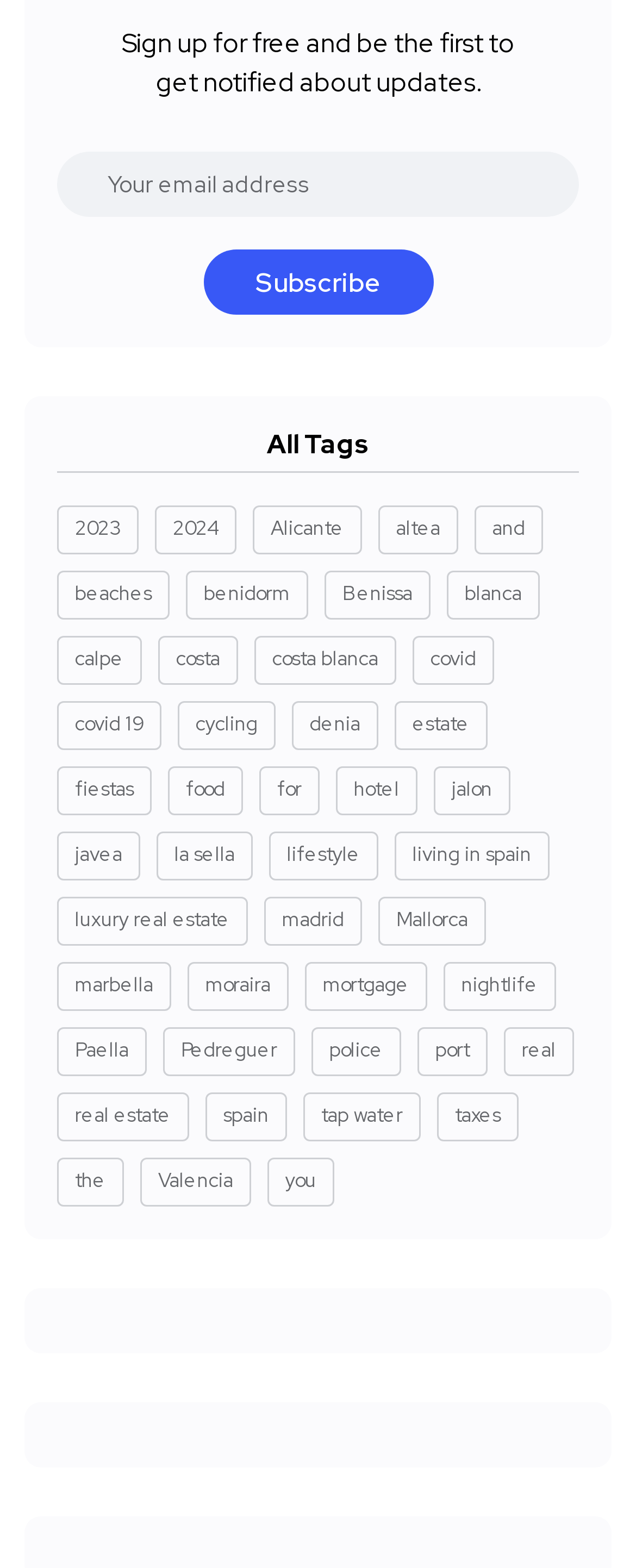How many items are related to 'real estate'?
Please provide a comprehensive answer based on the information in the image.

The link 'real estate (37 items)' is listed among the other links, indicating that there are 37 items related to 'real estate'.